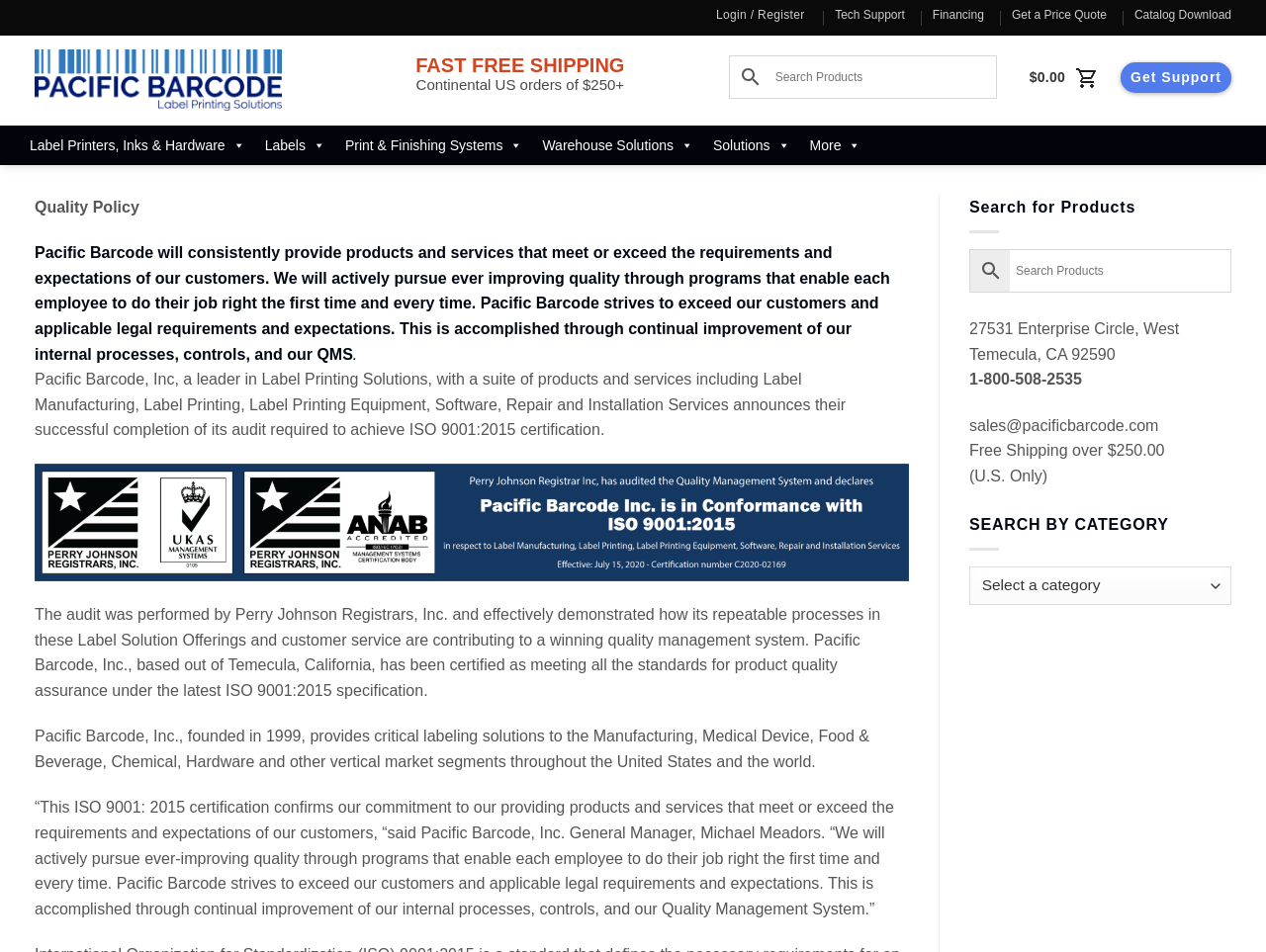What types of products does the company offer?
Provide an in-depth and detailed answer to the question.

The webpage has a navigation menu that lists various categories of products offered by the company, including Label Printers, Inks & Hardware, Labels, Print & Finishing Systems, Warehouse Solutions, and more.